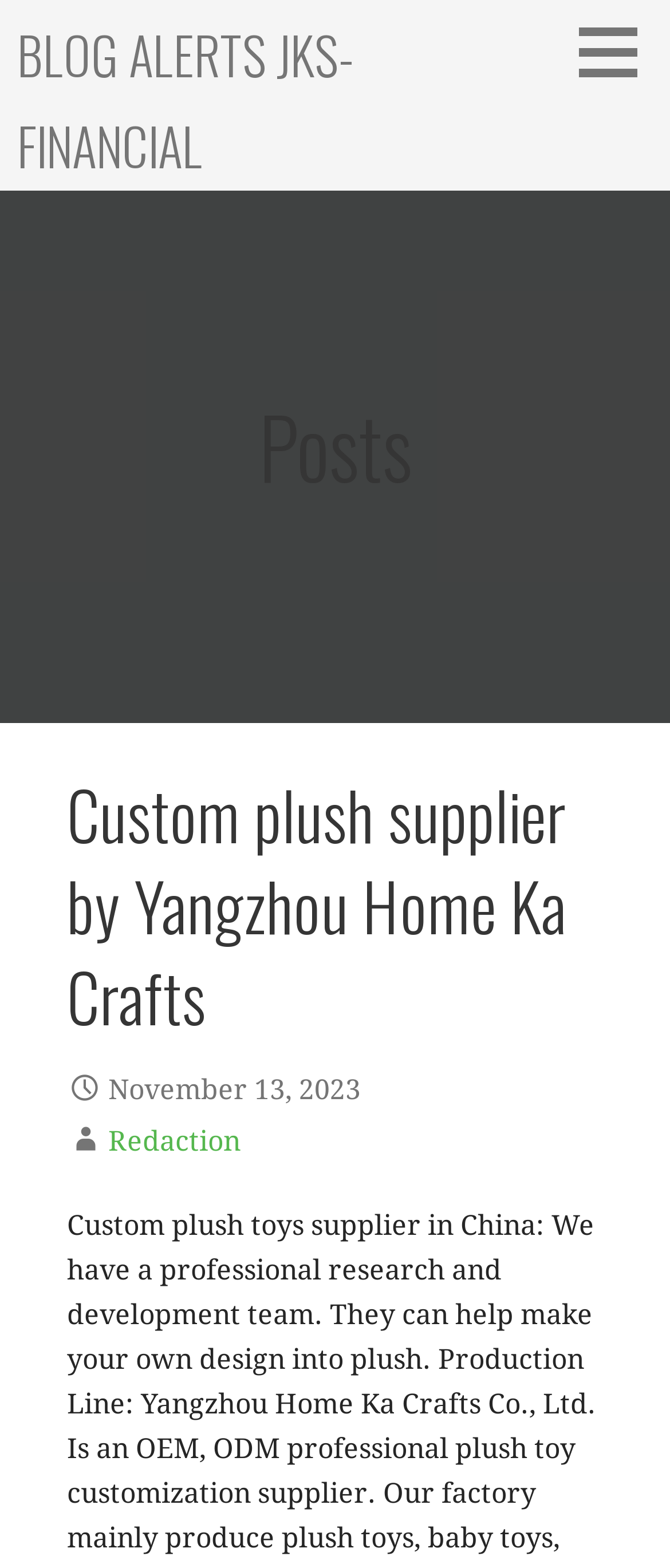Extract the primary headline from the webpage and present its text.

Custom plush supplier by Yangzhou Home Ka Crafts